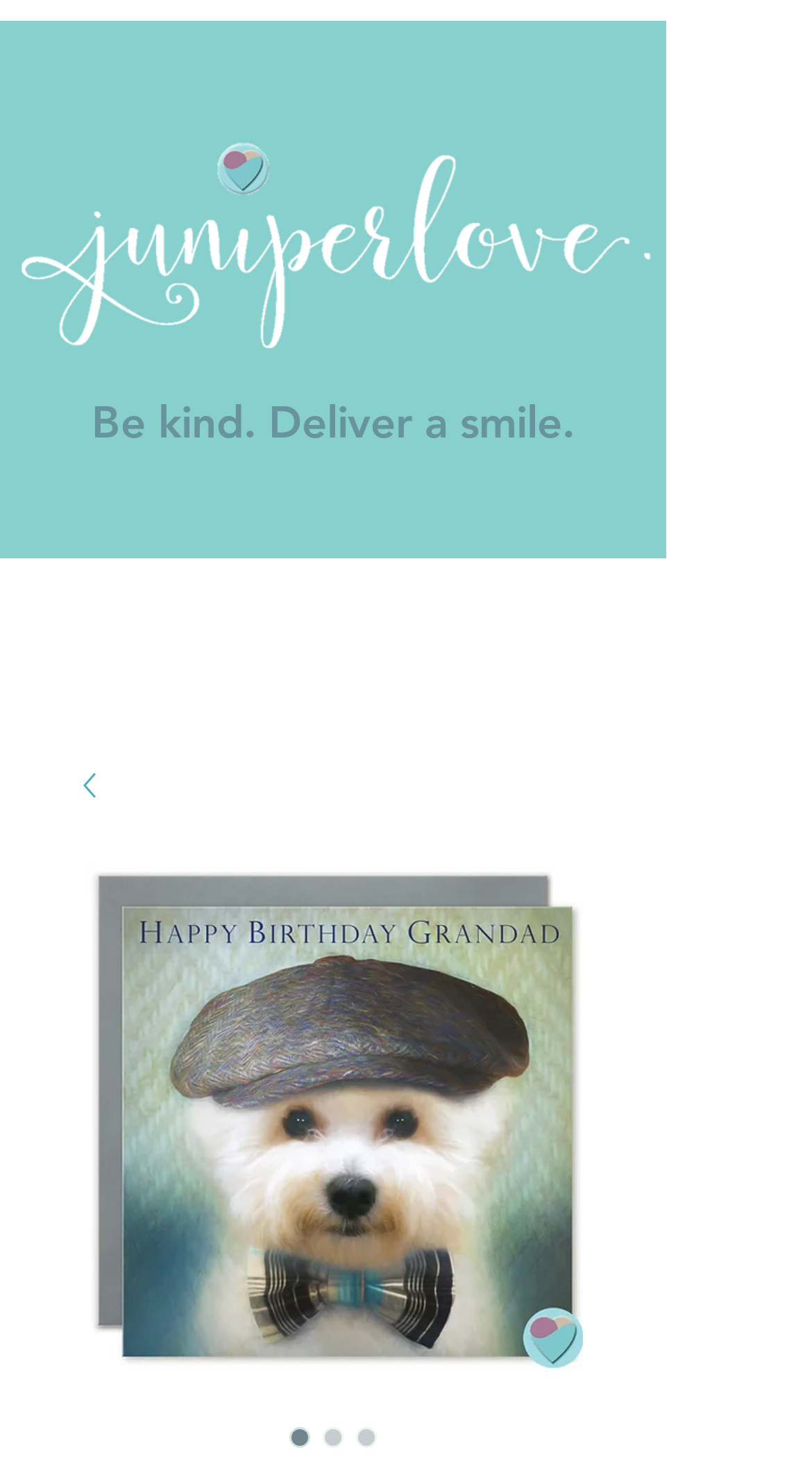What is the logo image filename?
Identify the answer in the screenshot and reply with a single word or phrase.

whitejuniperlovelogo.png